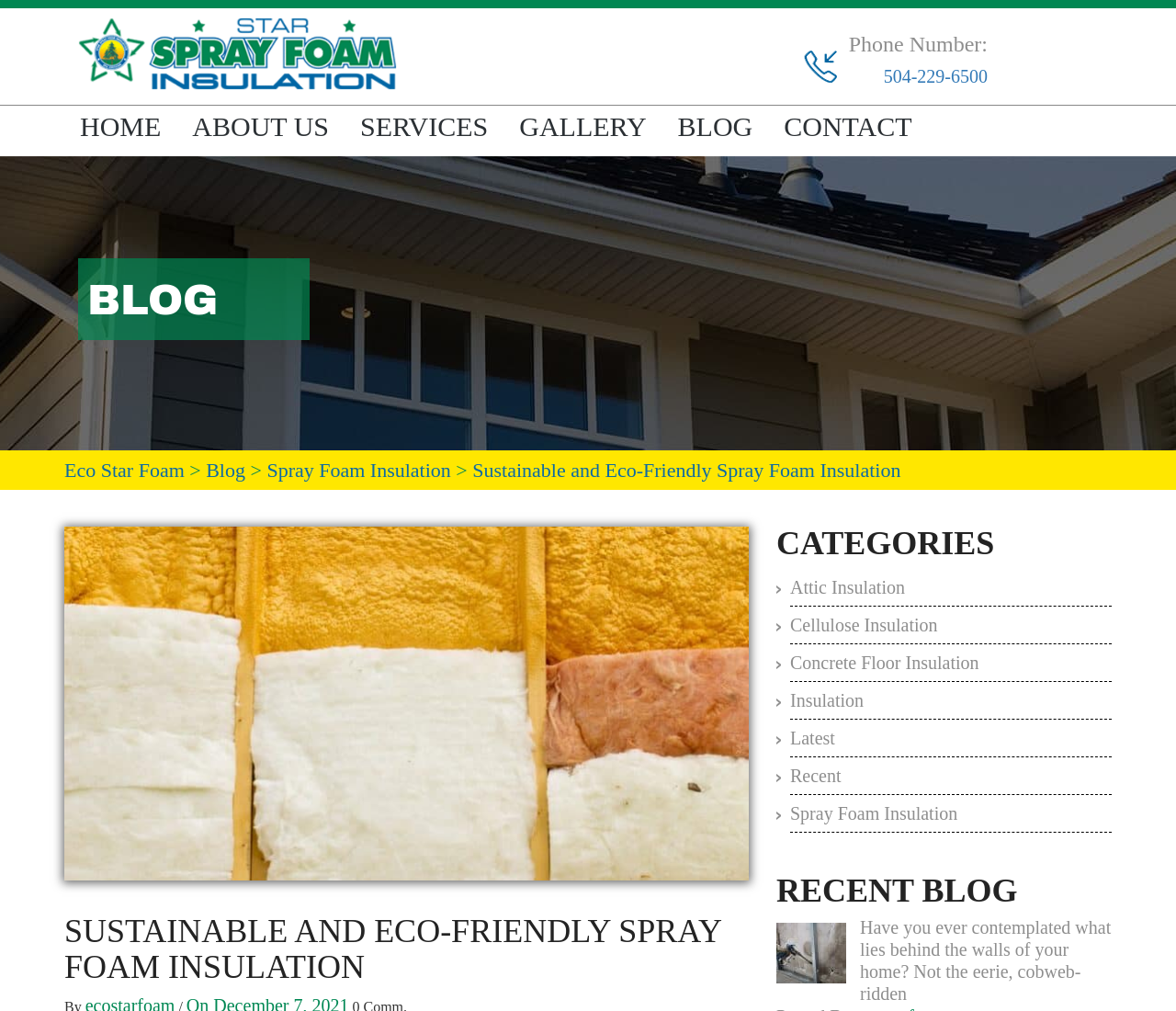Provide the bounding box coordinates of the HTML element this sentence describes: "Home". The bounding box coordinates consist of four float numbers between 0 and 1, i.e., [left, top, right, bottom].

[0.068, 0.11, 0.137, 0.14]